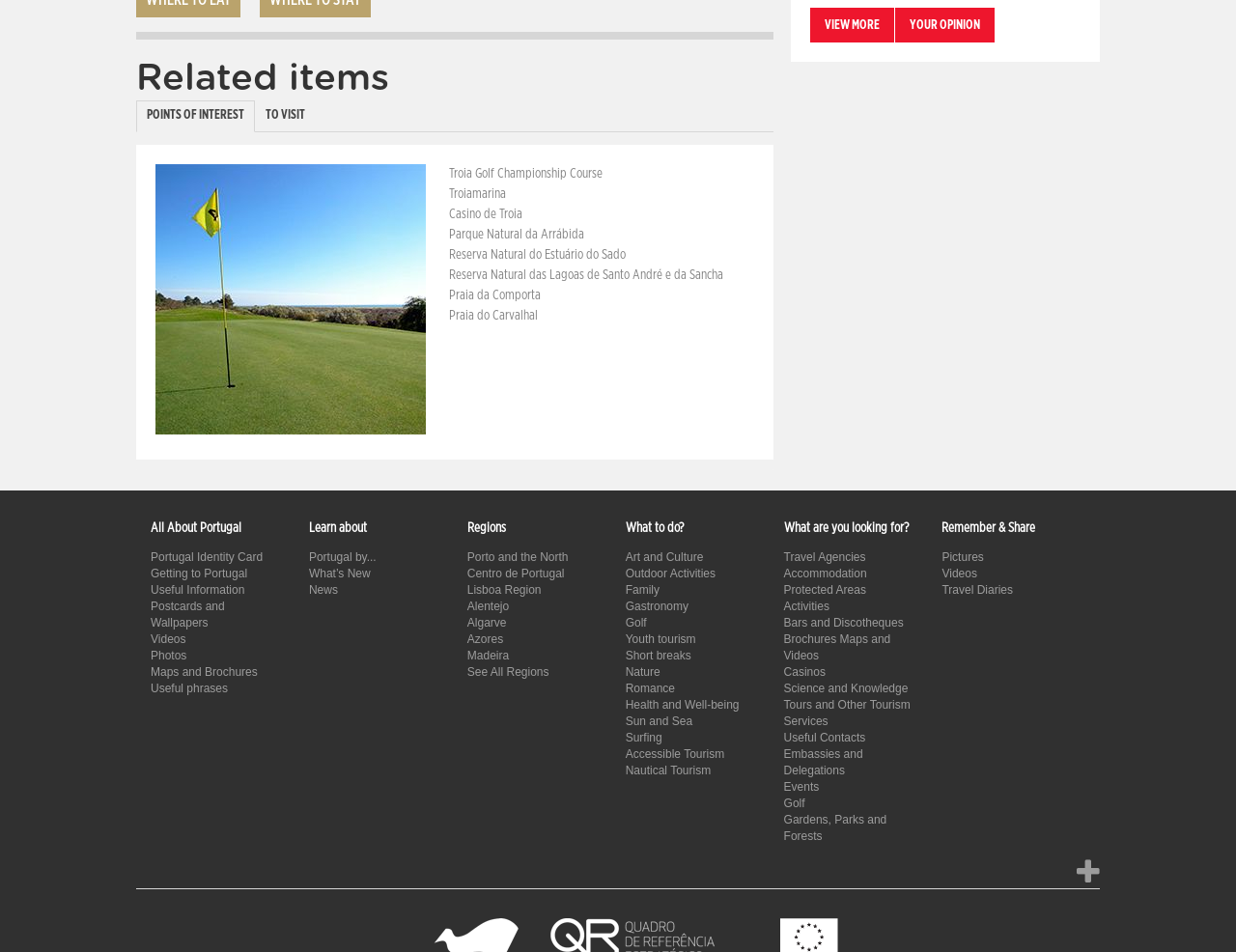Show the bounding box coordinates for the element that needs to be clicked to execute the following instruction: "Explore 'Portugal Identity Card'". Provide the coordinates in the form of four float numbers between 0 and 1, i.e., [left, top, right, bottom].

[0.122, 0.579, 0.213, 0.593]